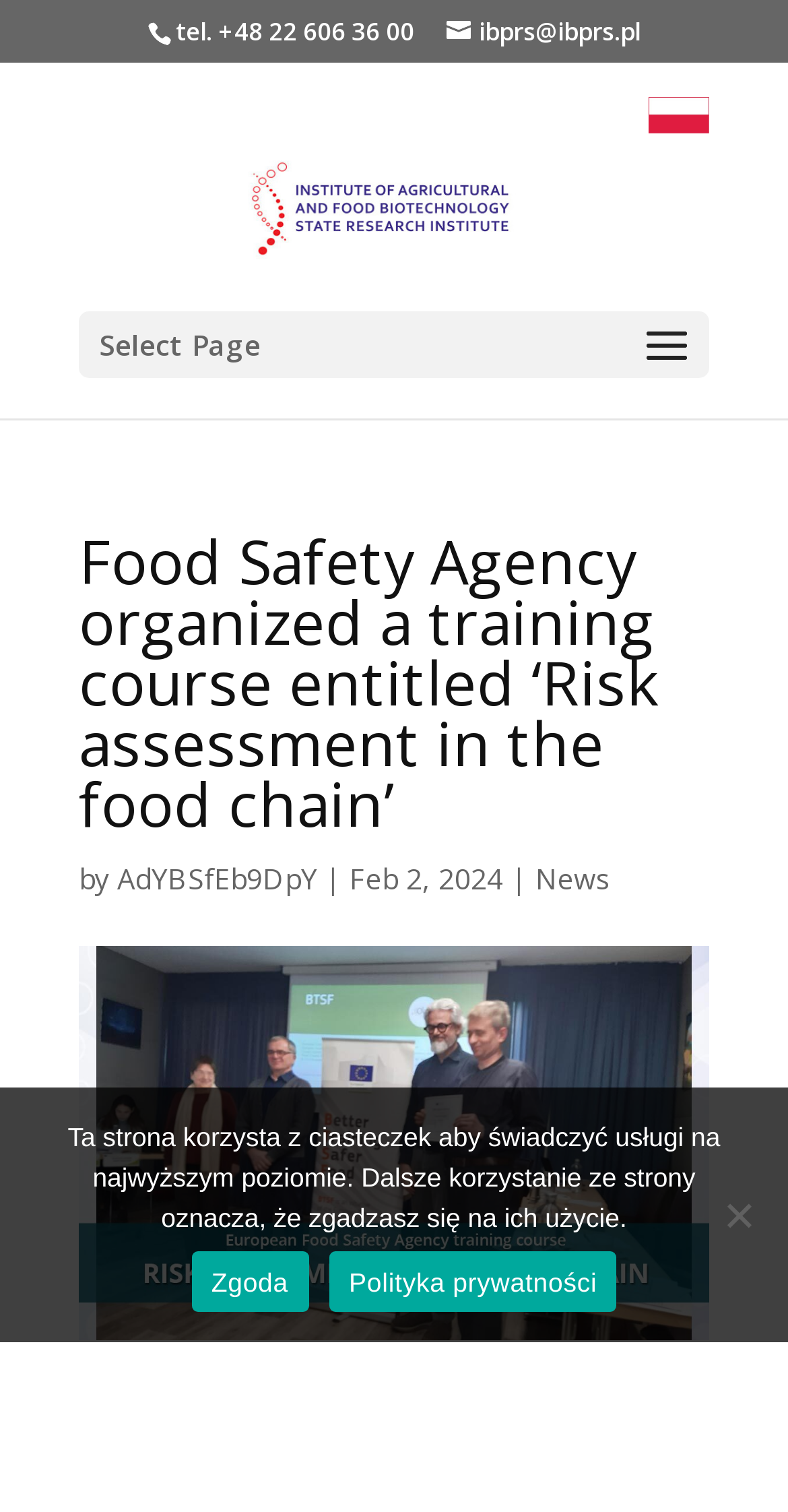Based on the description "Polityka prywatności", find the bounding box of the specified UI element.

[0.417, 0.828, 0.783, 0.868]